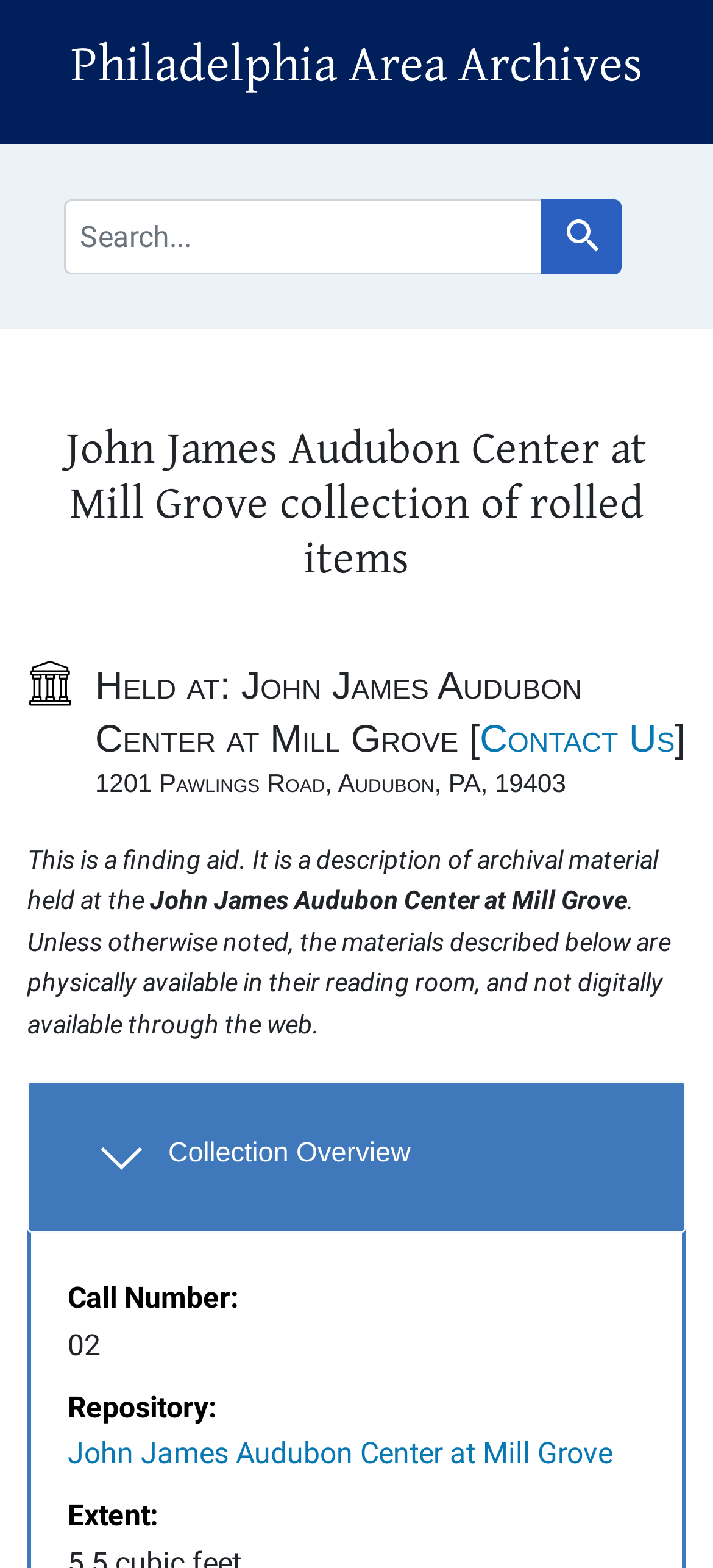Could you provide the bounding box coordinates for the portion of the screen to click to complete this instruction: "Go to Philadelphia Area Archives"?

[0.099, 0.023, 0.901, 0.061]